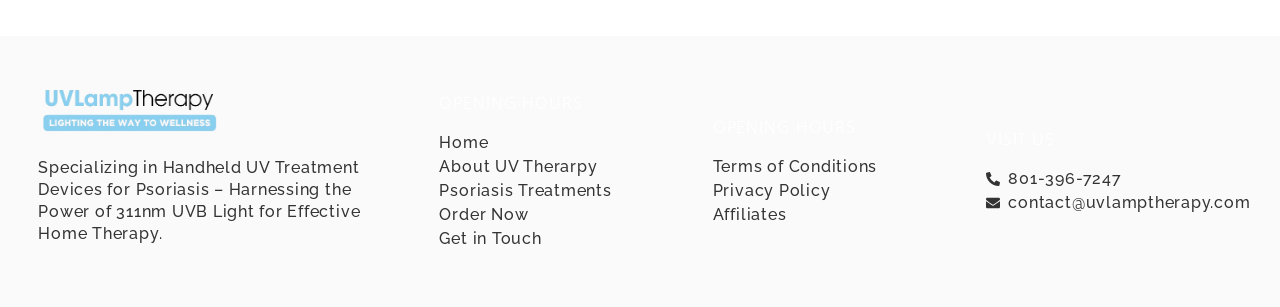Consider the image and give a detailed and elaborate answer to the question: 
What is the purpose of the handheld UV treatment devices?

I inferred the purpose of the handheld UV treatment devices by reading the static text element at the top of the page, which mentions 'Specializing in Handheld UV Treatment Devices for Psoriasis'.